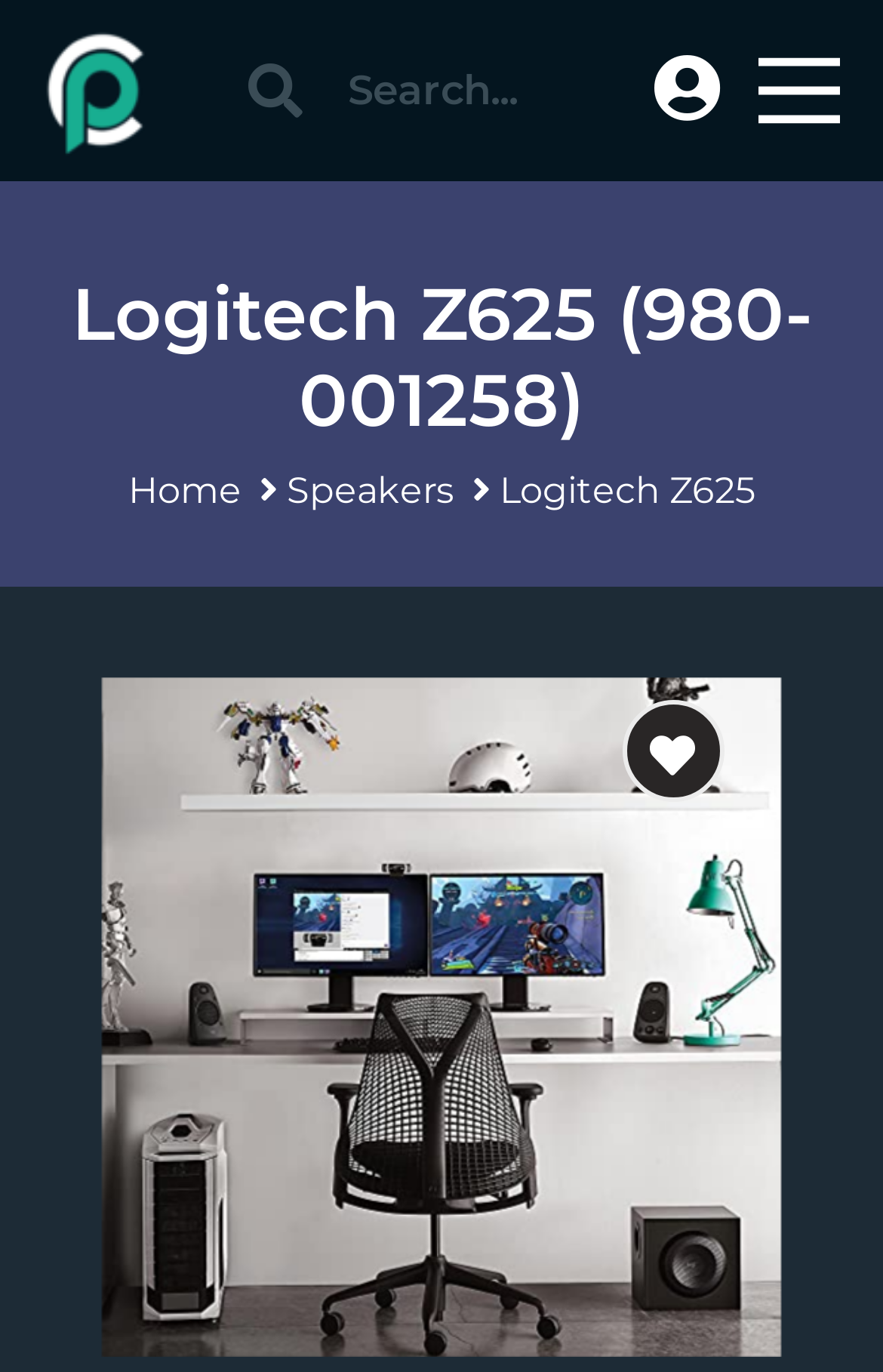What is the product name?
Refer to the screenshot and respond with a concise word or phrase.

Logitech Z625